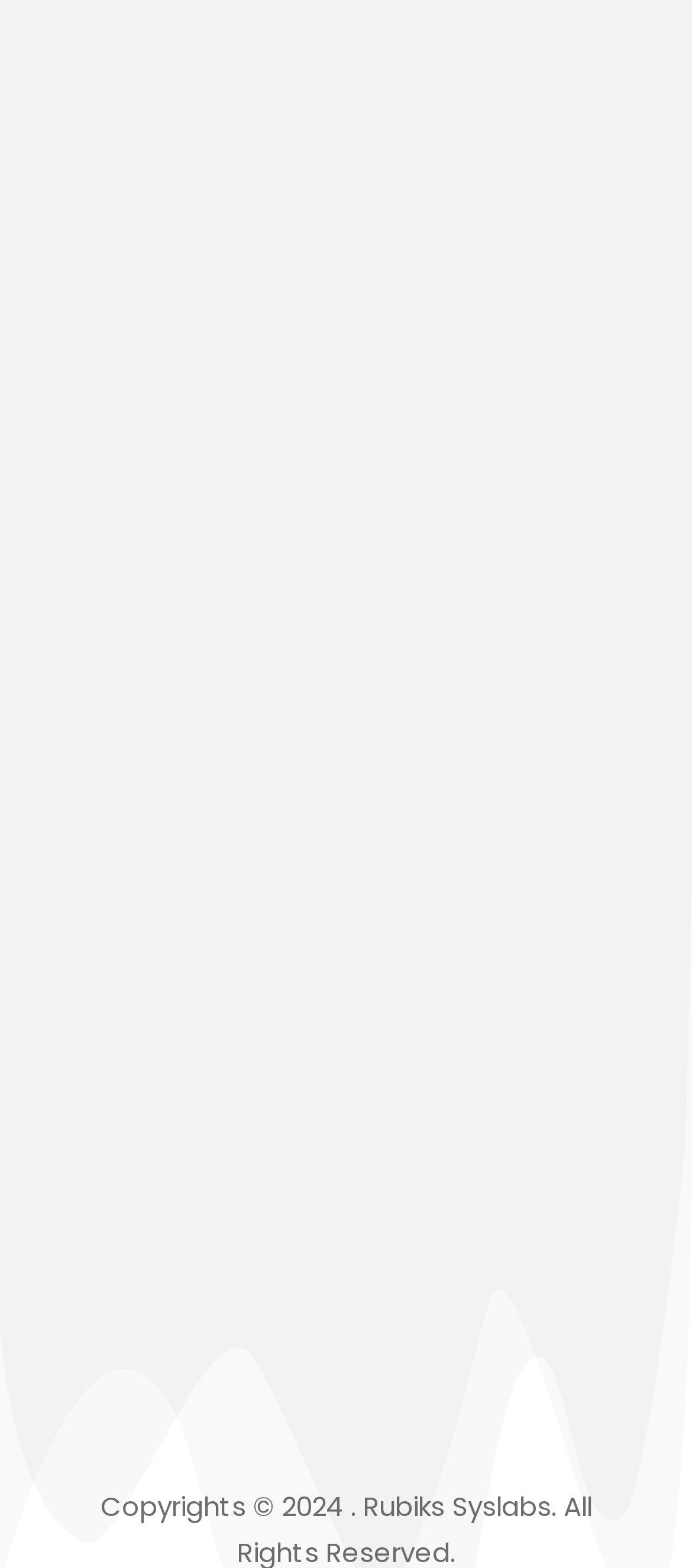Kindly determine the bounding box coordinates for the clickable area to achieve the given instruction: "Click on SUBMIT".

[0.618, 0.855, 0.869, 0.906]